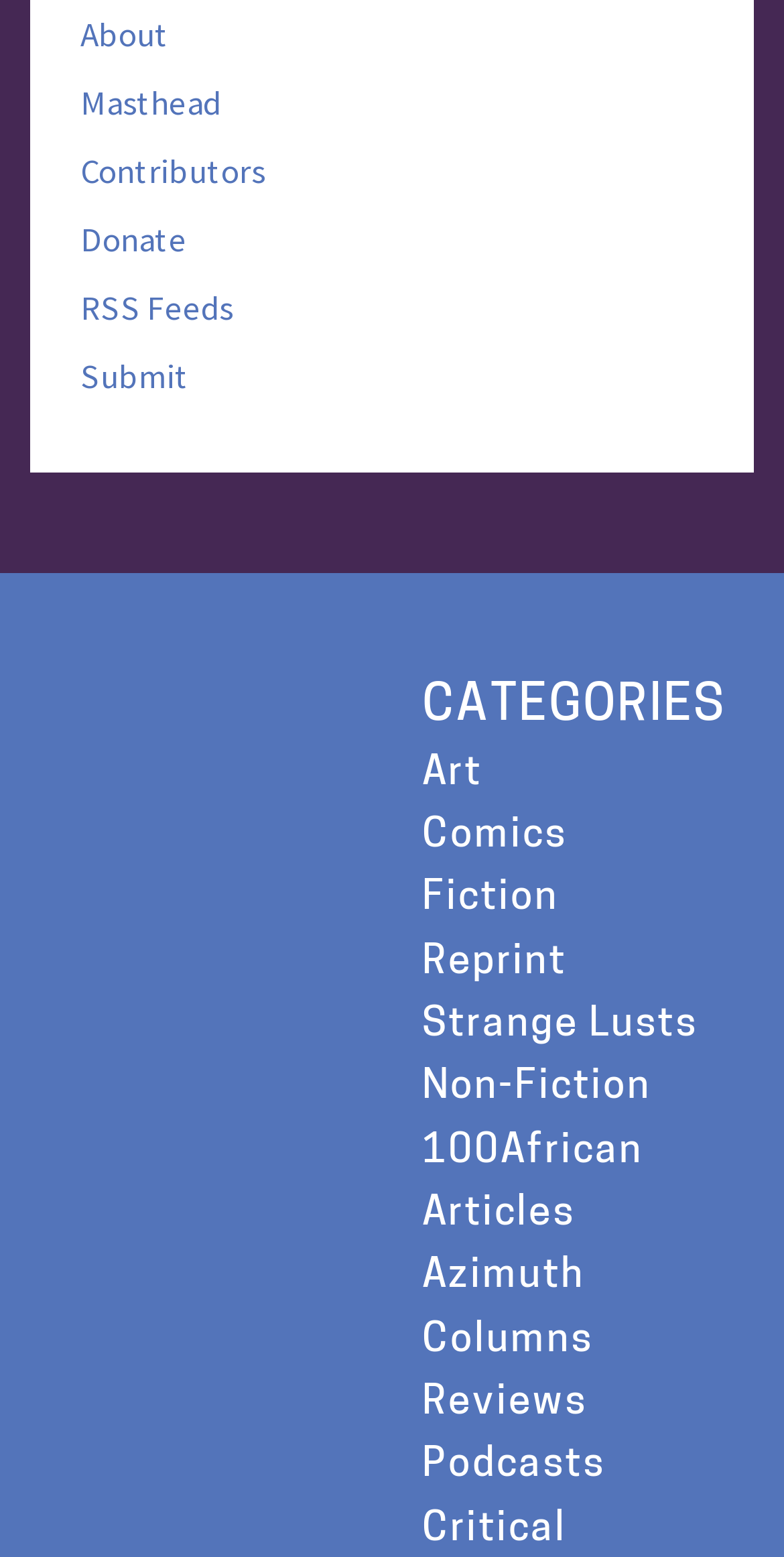Locate the bounding box coordinates of the element you need to click to accomplish the task described by this instruction: "view art category".

[0.538, 0.484, 0.615, 0.51]